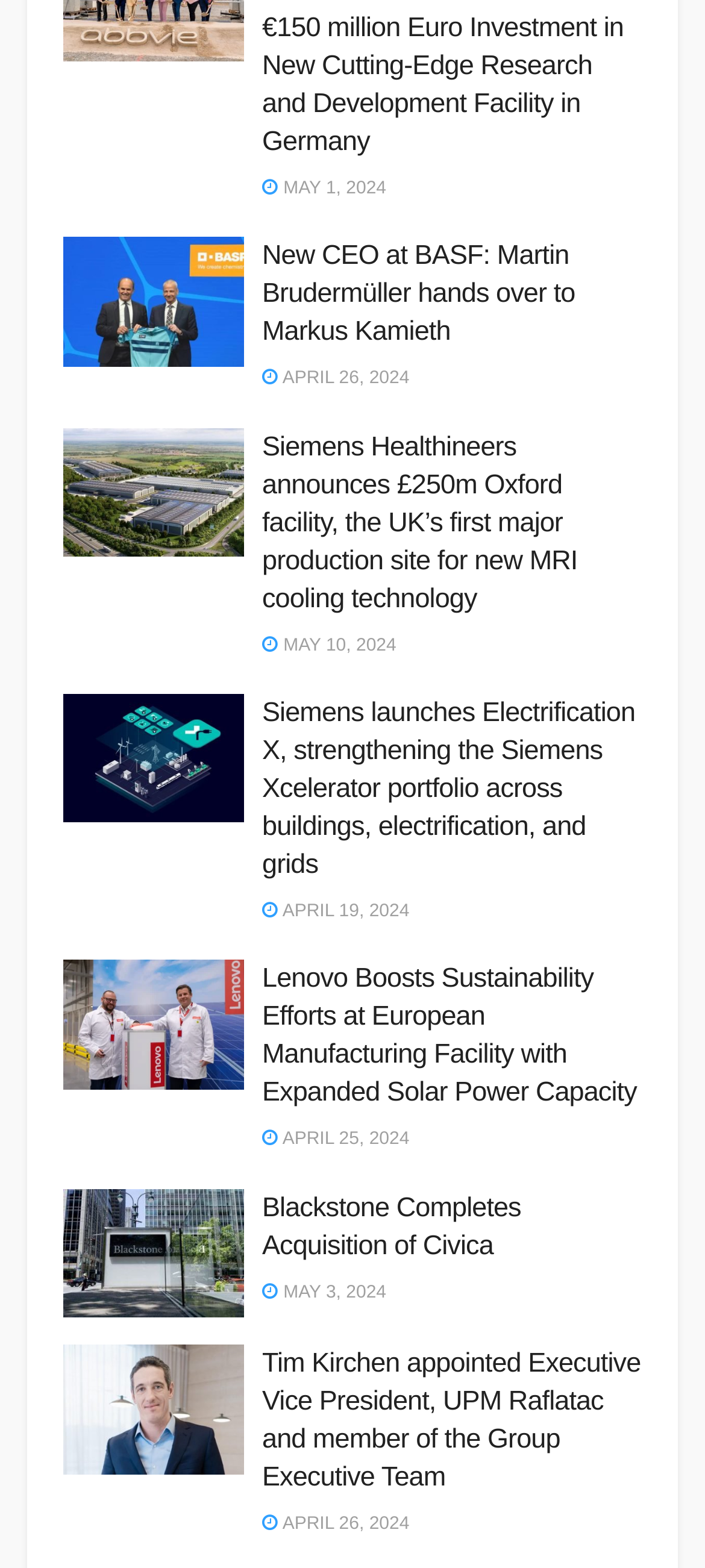What is the topic of the fifth article?
Please provide a single word or phrase as the answer based on the screenshot.

Sustainability